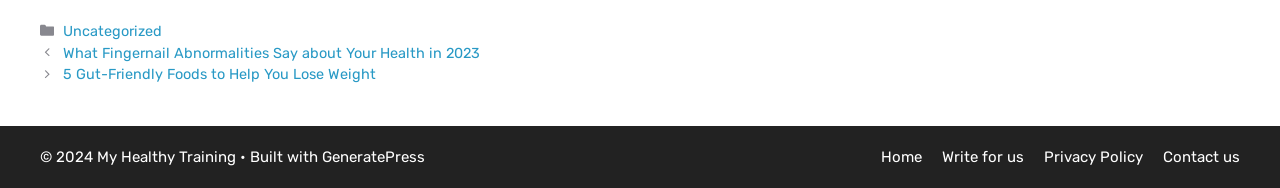Show me the bounding box coordinates of the clickable region to achieve the task as per the instruction: "read about fingernail abnormalities".

[0.049, 0.232, 0.375, 0.328]